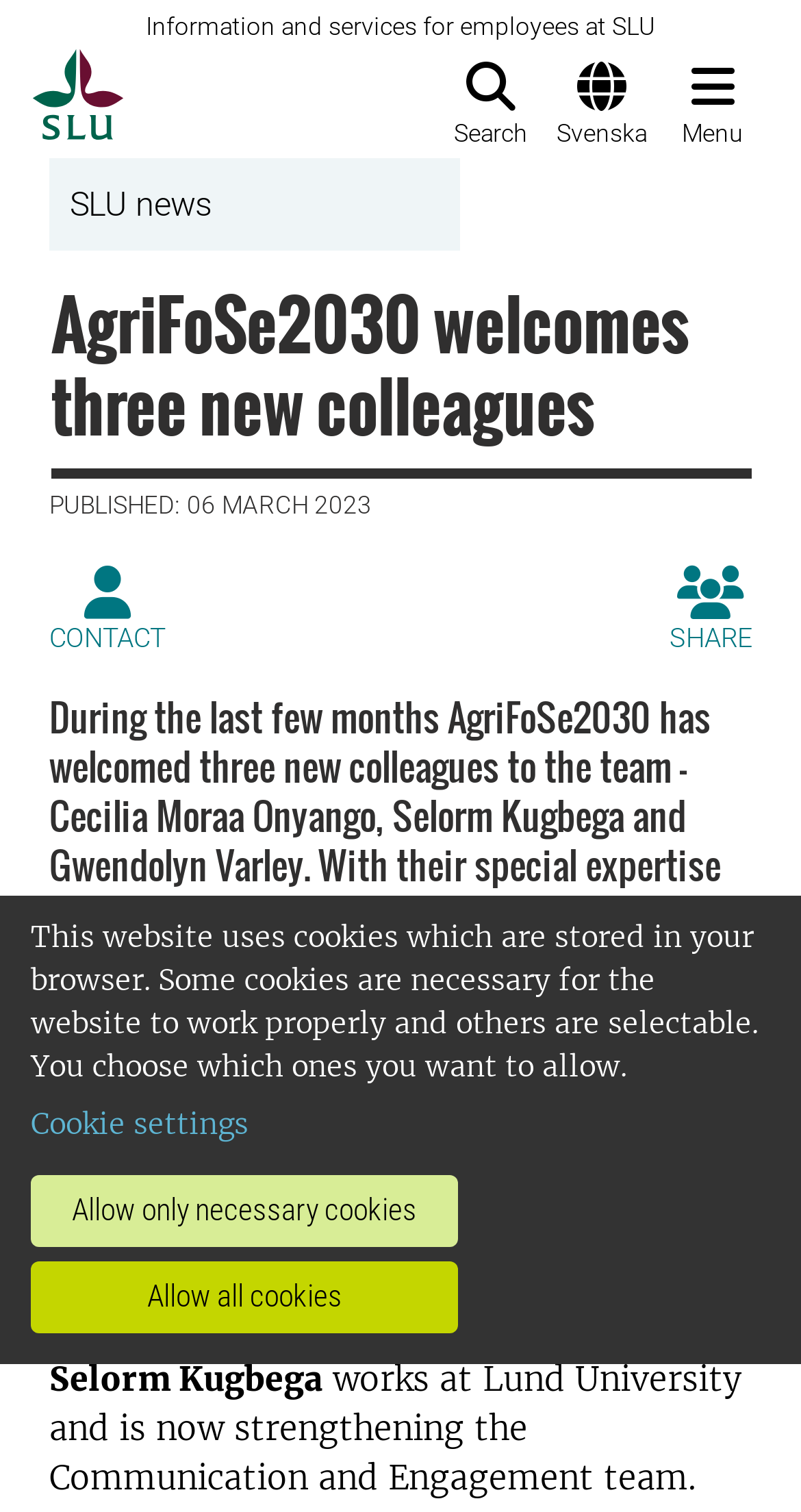Give a detailed explanation of the elements present on the webpage.

The webpage is about AgriFoSe2030, a team that has recently welcomed three new colleagues: Cecilia Moraa Onyango, Selorm Kugbega, and Gwendolyn Varley. At the top of the page, there is a notification about the website using cookies, with options to customize cookie settings. Below this notification, there is a link to the start page.

The main content of the page is divided into sections. At the top, there is a header section with a navigation menu that includes a search button, a language switcher, and a menu button. Below the navigation menu, there is a heading that reads "AgriFoSe2030 welcomes three new colleagues" with a publication date of March 6, 2023.

The main article is divided into two sections. The first section describes the new colleagues and their areas of expertise, which will contribute to the work of AgriFoSe2030. The second section, located below the first, provides more information about one of the new colleagues, mentioning that they work at Lund University and will strengthen the Communication and Engagement team.

On the top-right corner of the page, there are two links: one for contact information and another for sharing the page.